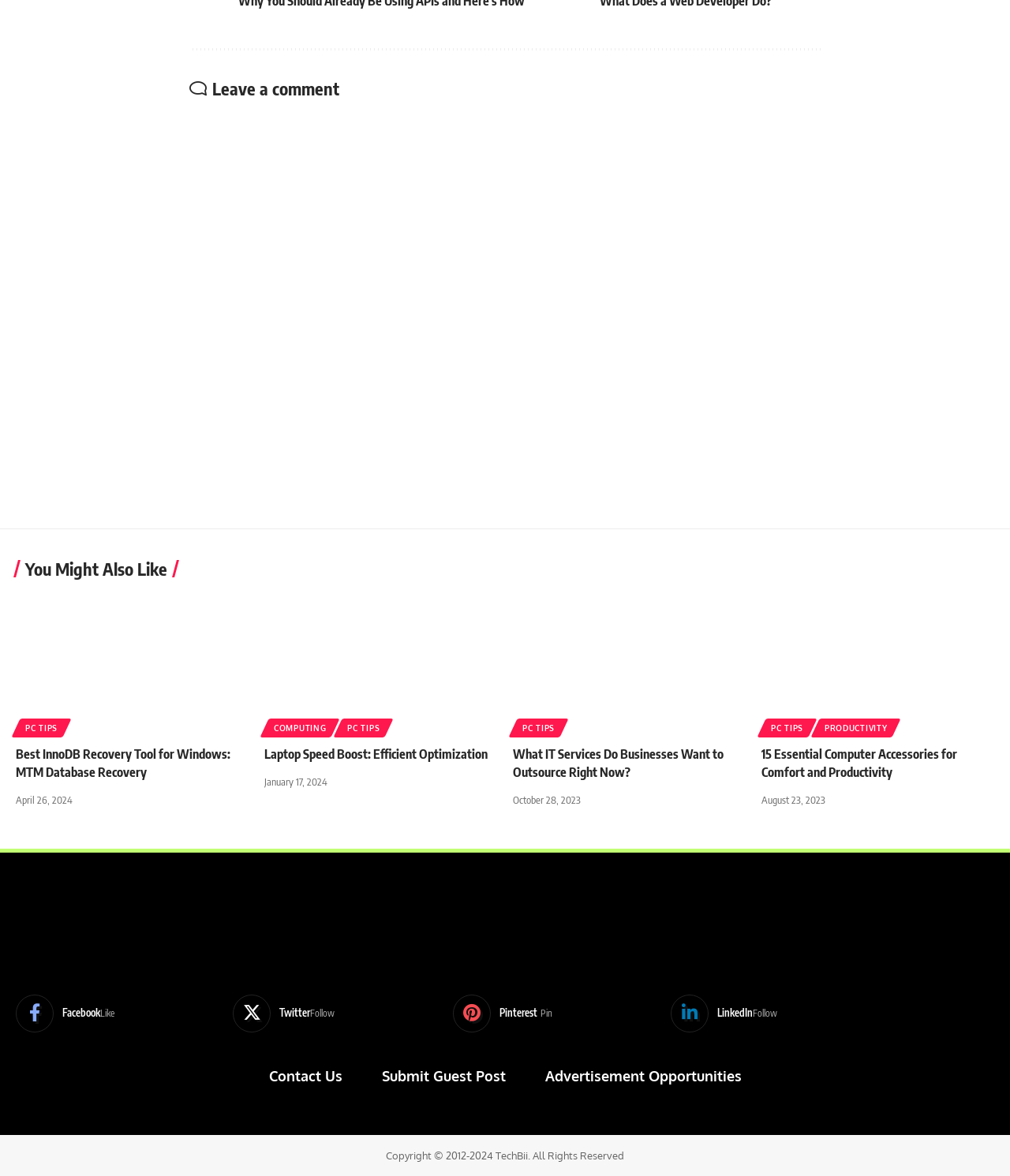Utilize the information from the image to answer the question in detail:
What is the name of the website?

The name of the website is 'TechBii', which is evident from the link 'TechBii' at the bottom of the webpage, accompanied by an image of the website's logo.